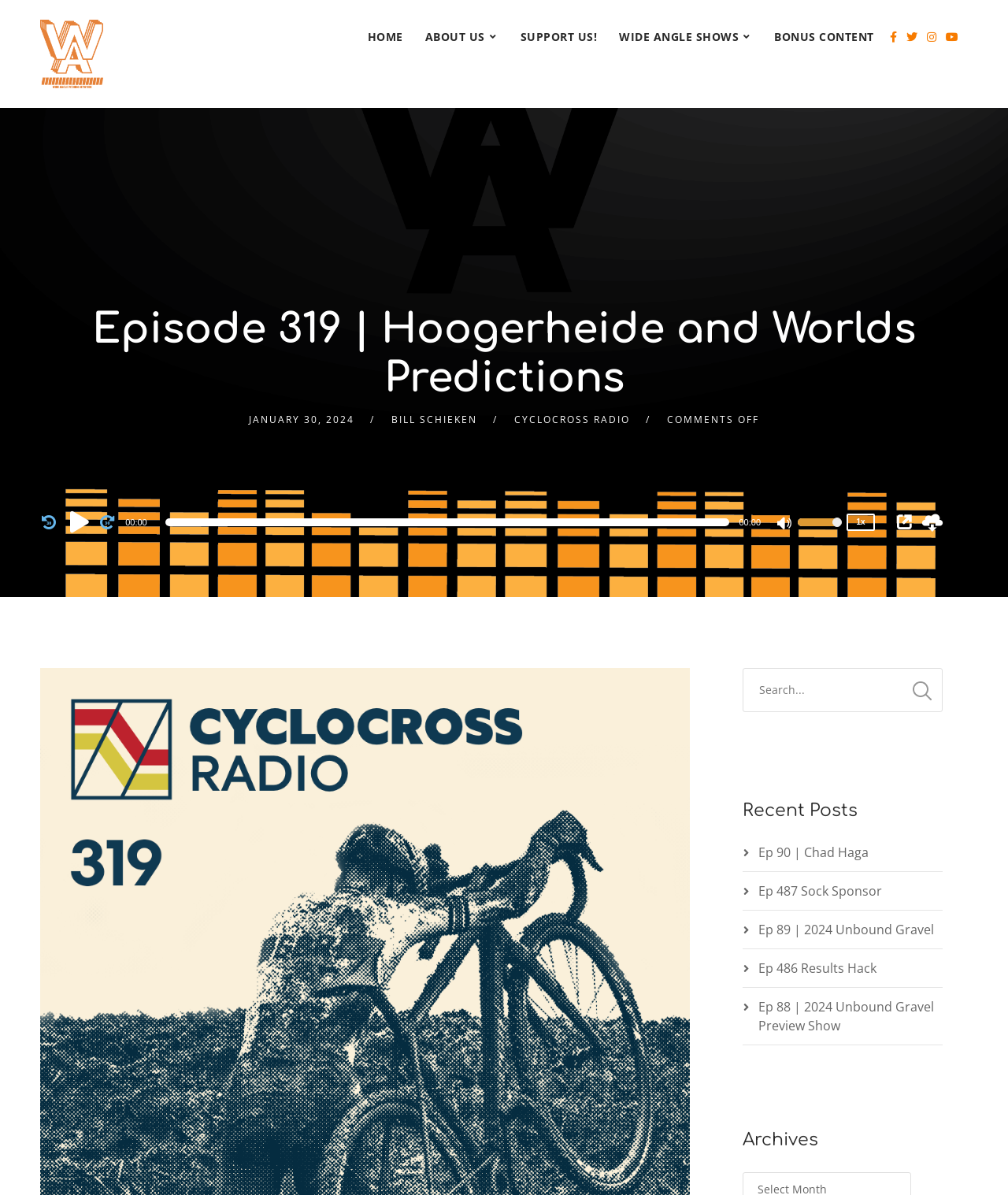What is the category of the recent posts section?
Carefully analyze the image and provide a detailed answer to the question.

The category of the recent posts section can be inferred from the titles of the links in the section, which all start with 'Ep', suggesting that they are episodes of a podcast.